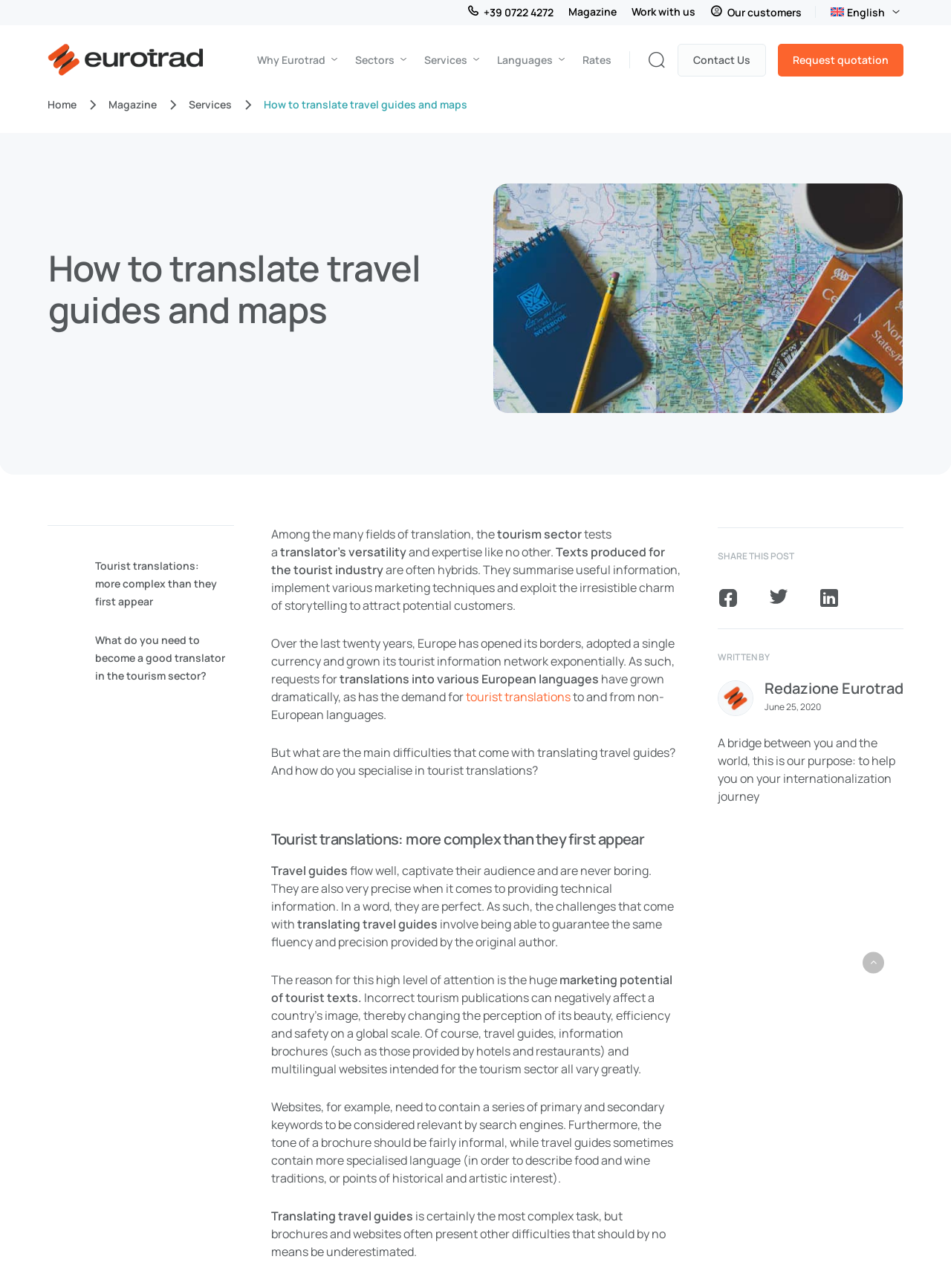Please find the bounding box coordinates of the clickable region needed to complete the following instruction: "Share this post". The bounding box coordinates must consist of four float numbers between 0 and 1, i.e., [left, top, right, bottom].

[0.754, 0.427, 0.835, 0.437]